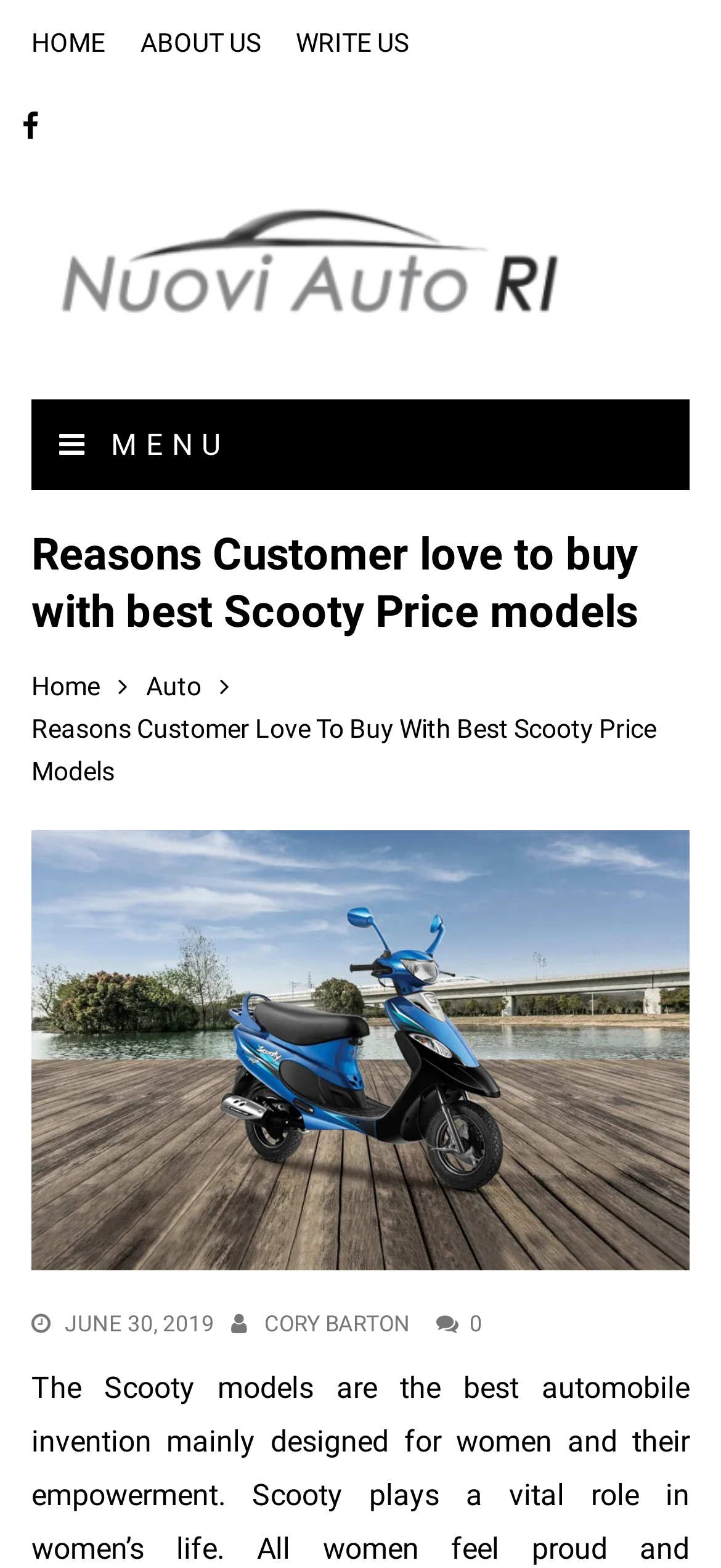What is the icon located at the top left corner of the webpage?
Please give a detailed and elaborate explanation in response to the question.

I found the icon by looking at the link element with the OCR text '' which has a bounding box coordinate that indicates it is located at the top left corner of the webpage.